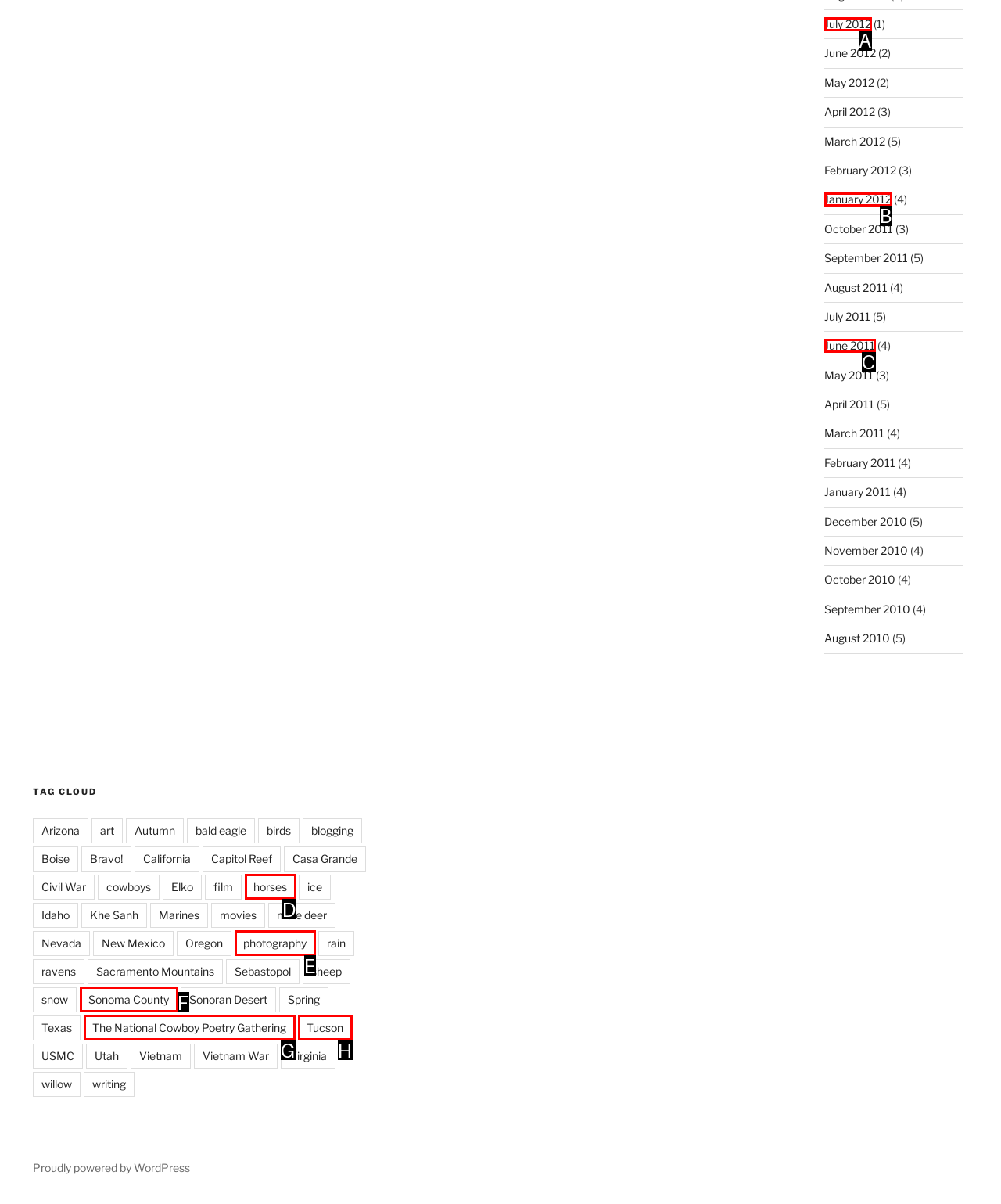Select the option that fits this description: The National Cowboy Poetry Gathering
Answer with the corresponding letter directly.

G